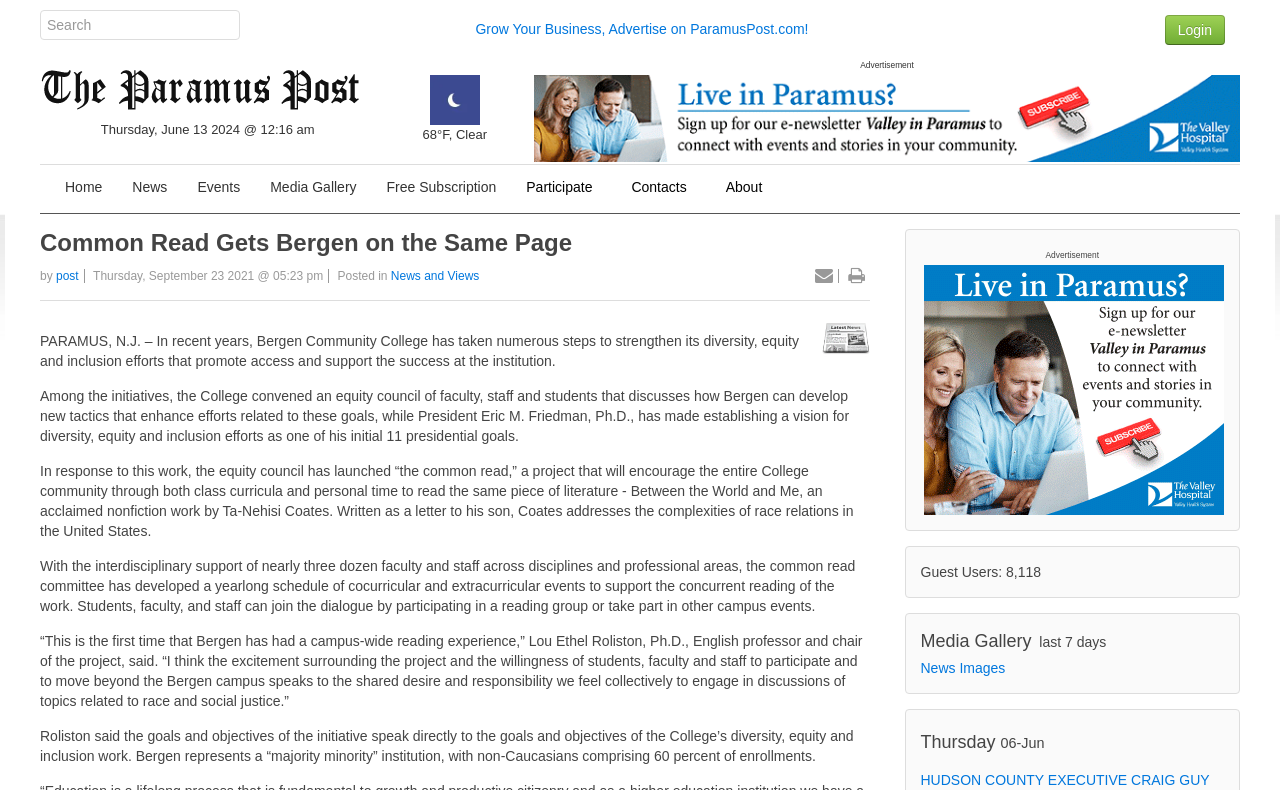What is the name of the college mentioned in the article?
Utilize the image to construct a detailed and well-explained answer.

The article mentions 'PARAMUS, N.J. – In recent years, Bergen Community College has taken numerous steps to strengthen its diversity, equity...' which indicates that the college being referred to is Bergen Community College.